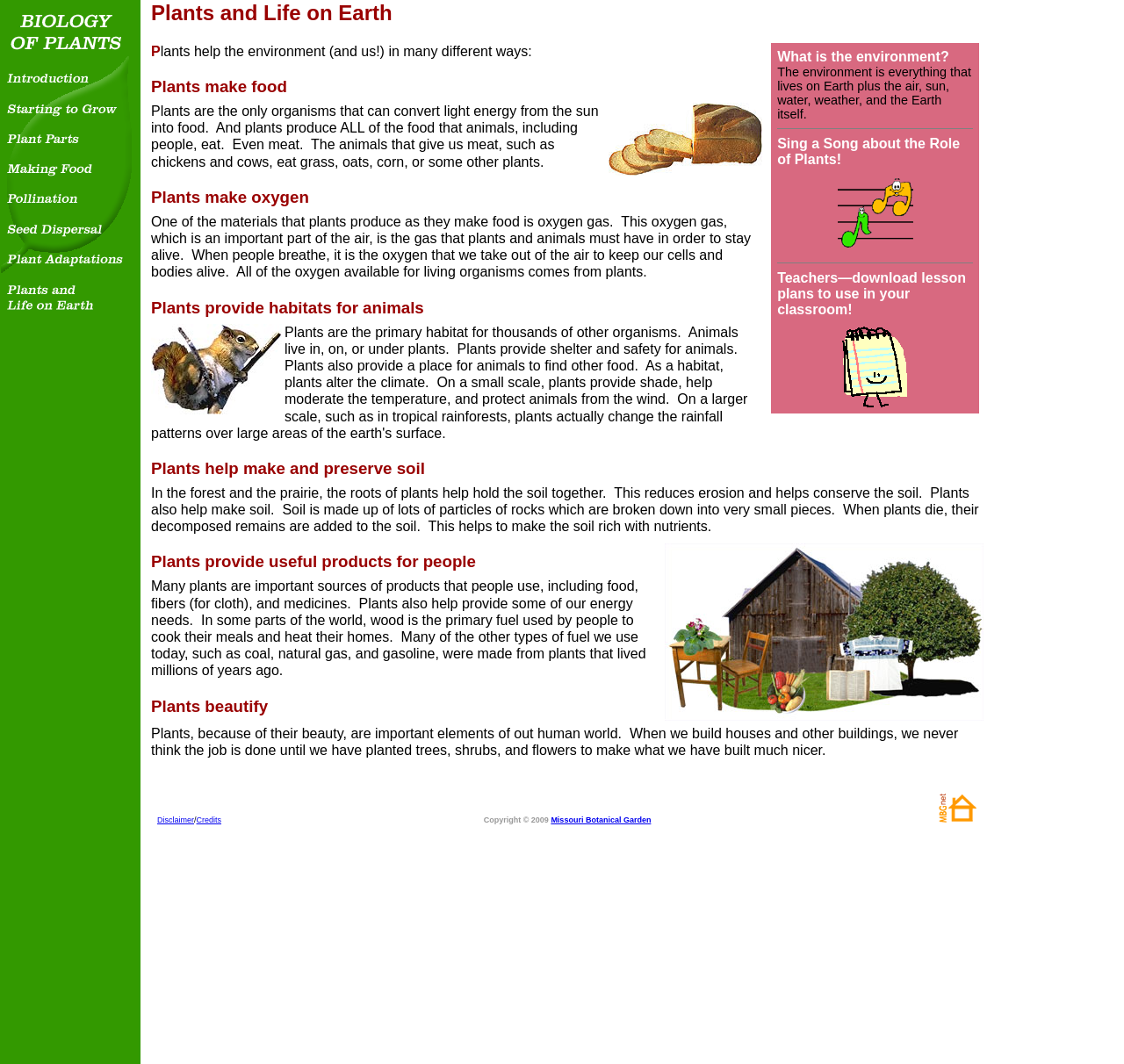Please answer the following question as detailed as possible based on the image: 
What do plants produce as they make food?

The question is asking about the byproduct of plants making food. According to the webpage, one of the materials that plants produce as they make food is oxygen gas, which is an important part of the air and necessary for living organisms to stay alive.